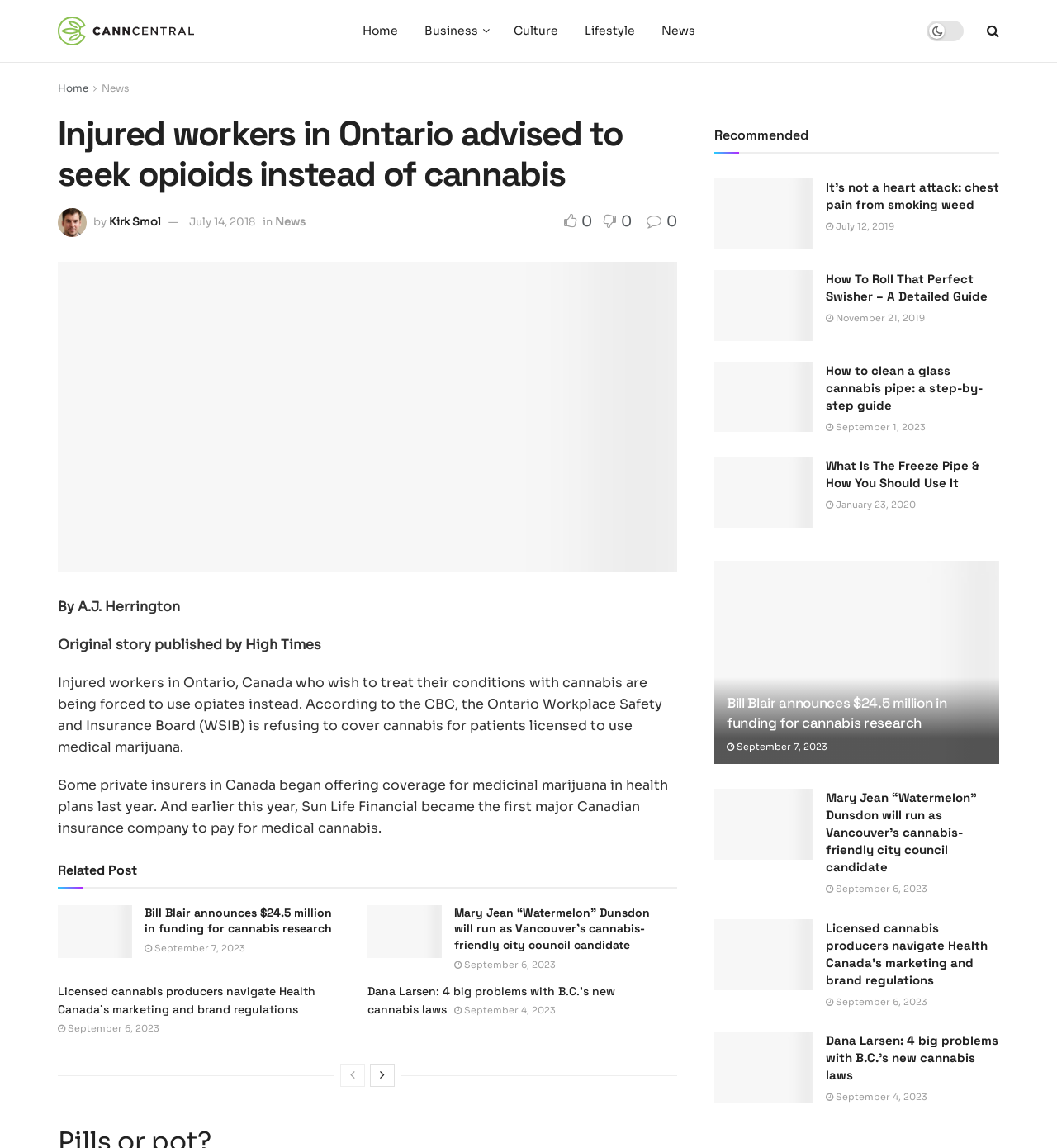What is the topic of the article?
Provide a concise answer using a single word or phrase based on the image.

Cannabis